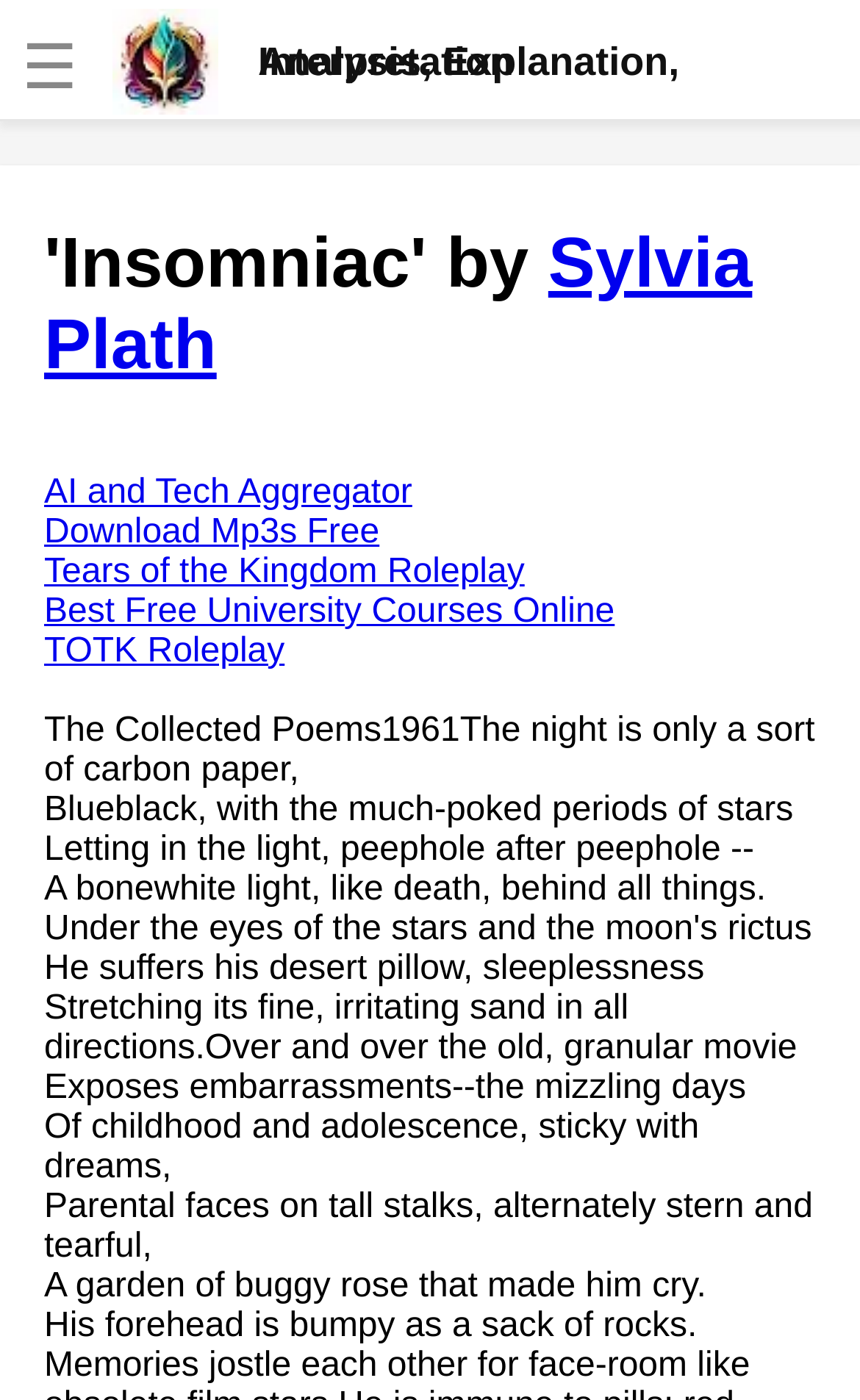Please identify the bounding box coordinates of the clickable element to fulfill the following instruction: "Click the link to analyze 'Insomniac' by Sylvia Plath". The coordinates should be four float numbers between 0 and 1, i.e., [left, top, right, bottom].

[0.051, 0.16, 0.875, 0.275]